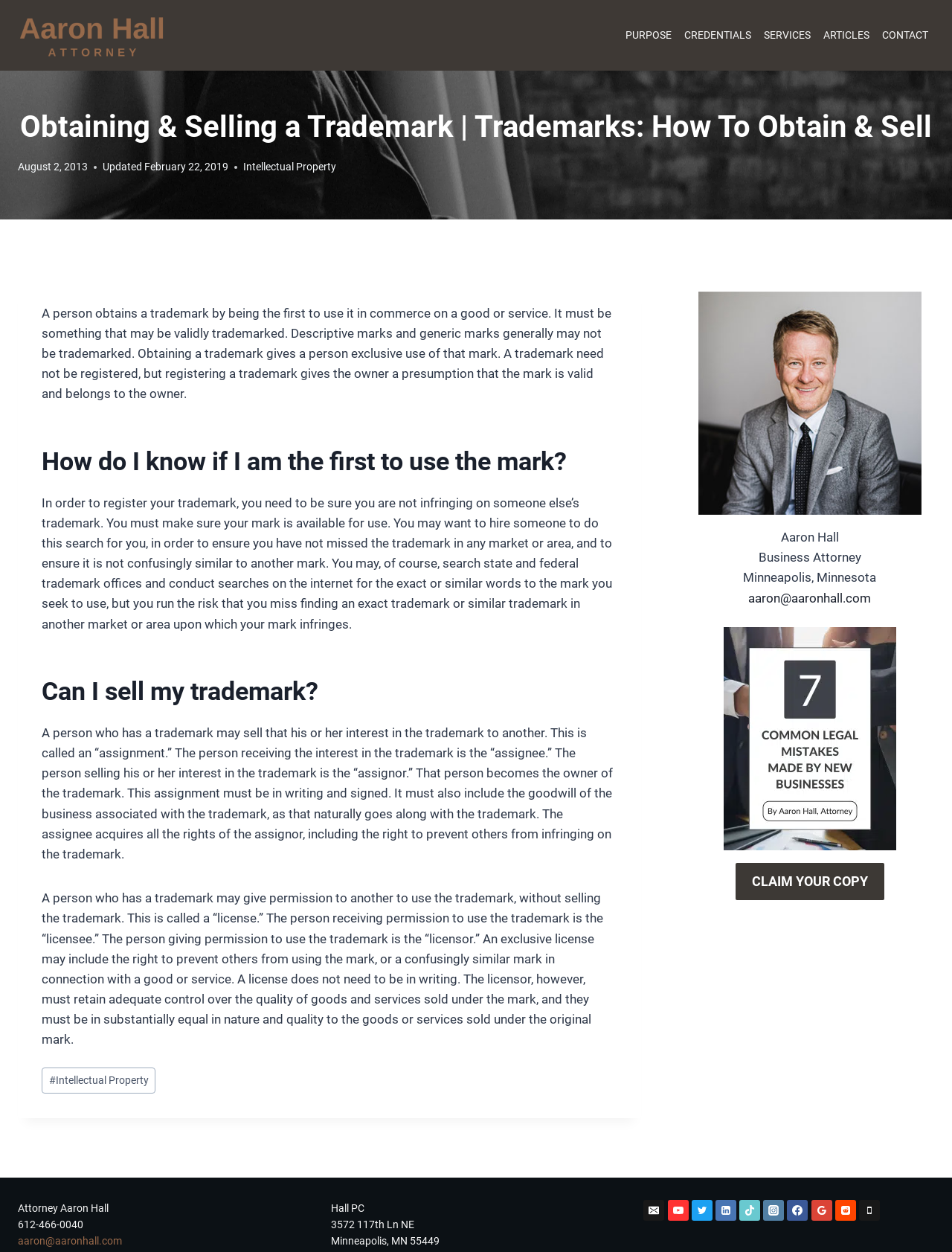Identify the bounding box coordinates necessary to click and complete the given instruction: "Click the 'Intellectual Property' link".

[0.256, 0.128, 0.353, 0.138]